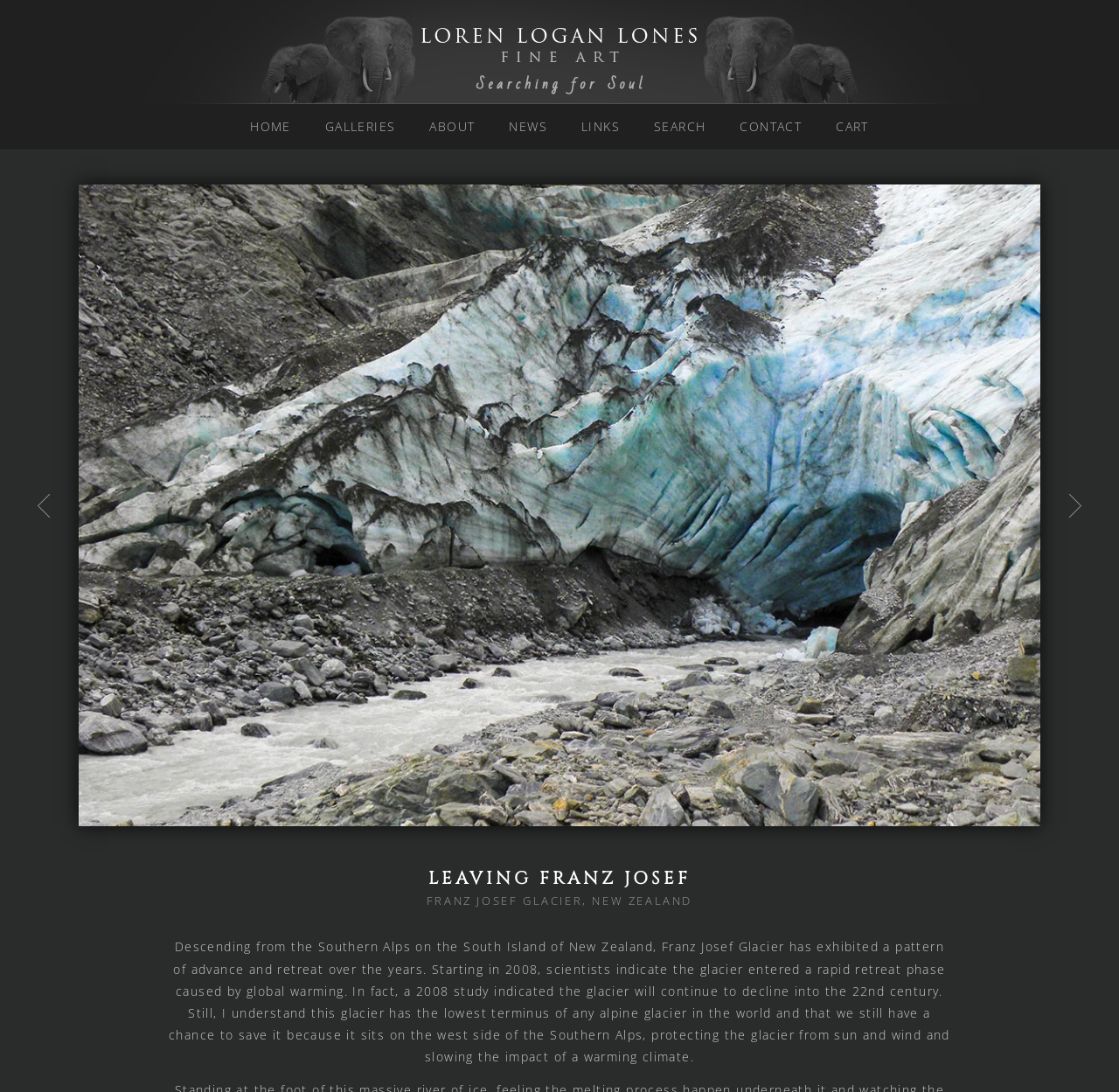What is the name of the glacier? From the image, respond with a single word or brief phrase.

Franz Josef Glacier